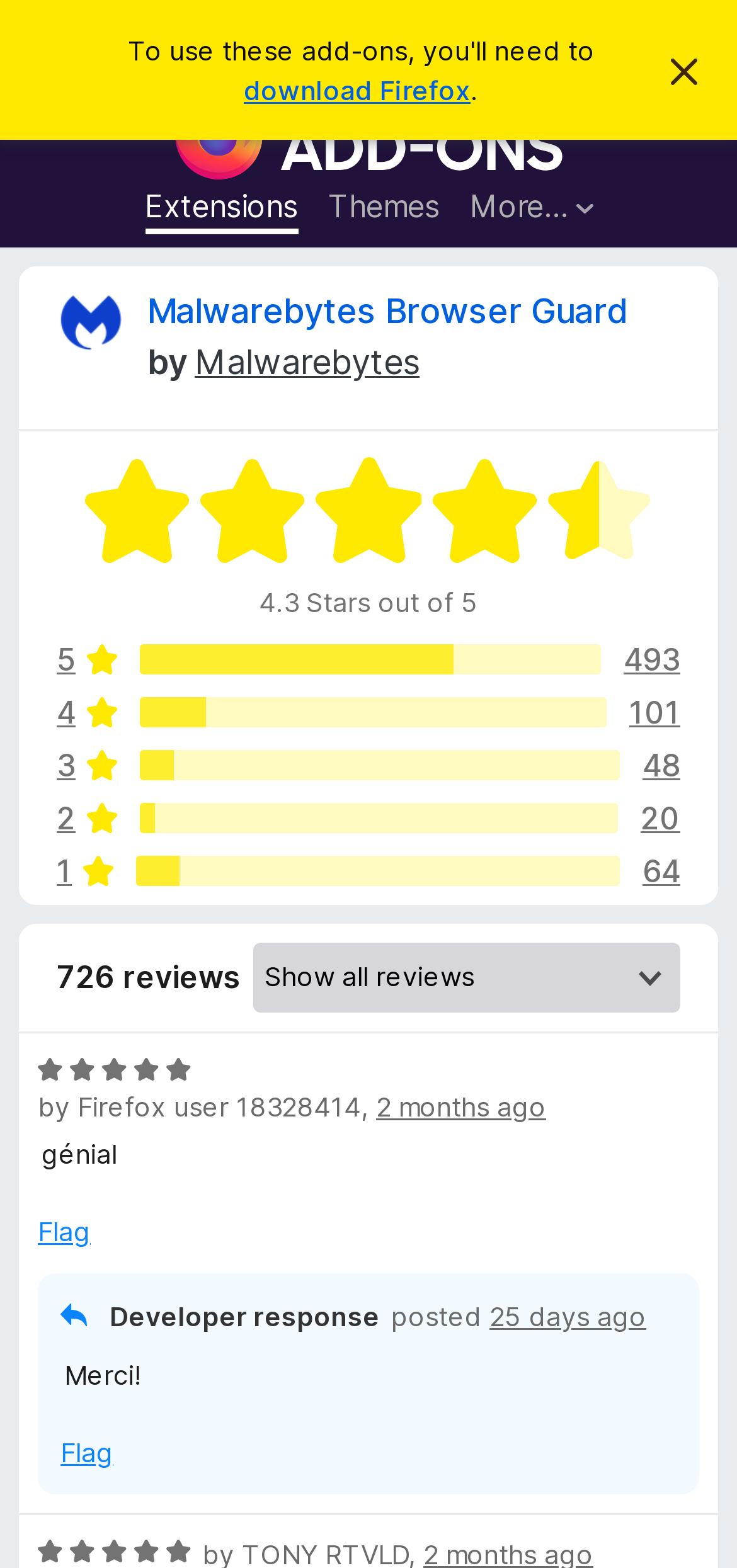Provide a single word or phrase to answer the given question: 
What is the rating of Malwarebytes Browser Guard?

4.3 out of 5